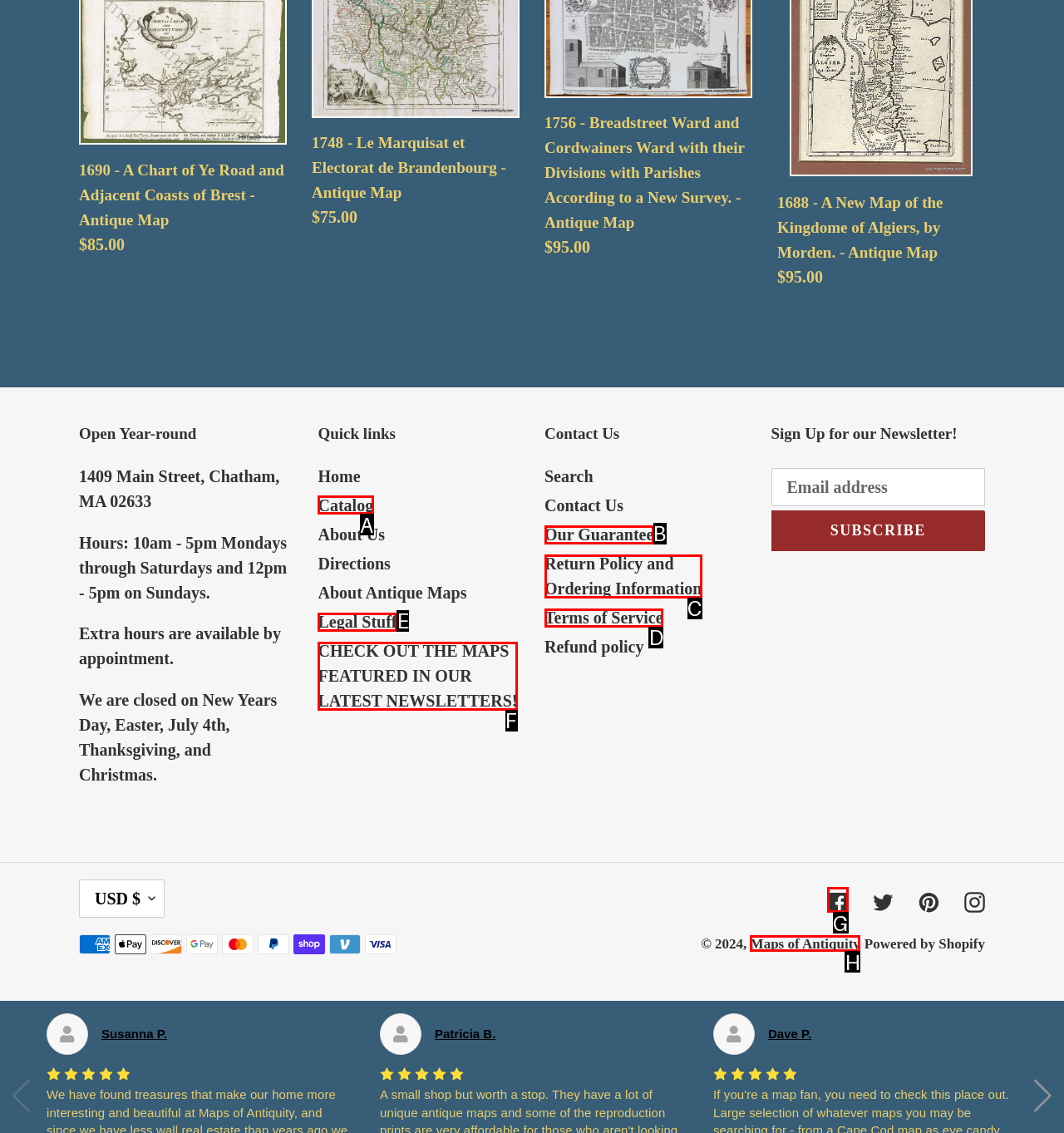Select the letter associated with the UI element you need to click to perform the following action: View the catalog
Reply with the correct letter from the options provided.

A